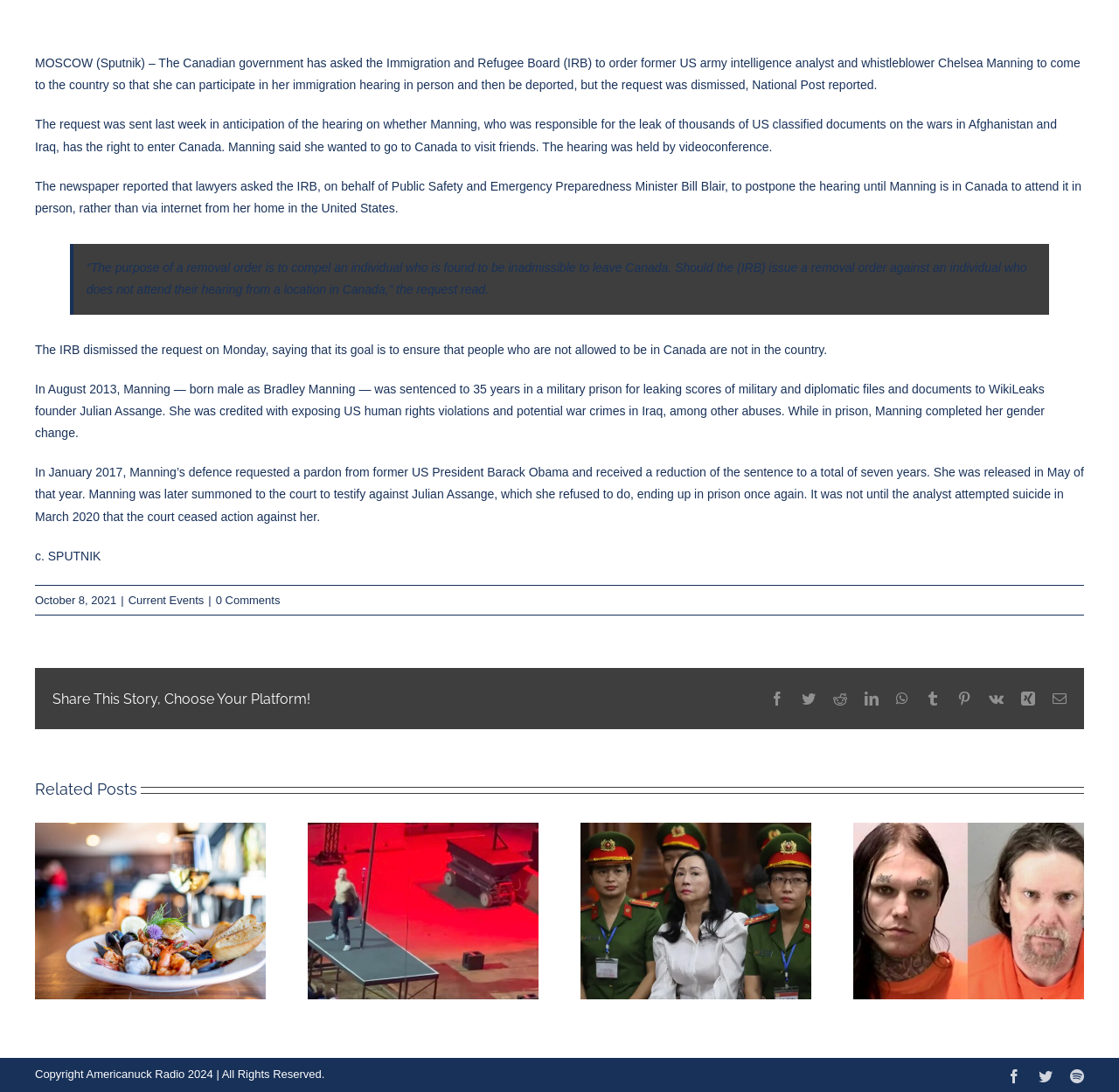Predict the bounding box of the UI element that fits this description: "Gallery".

[0.421, 0.82, 0.449, 0.849]